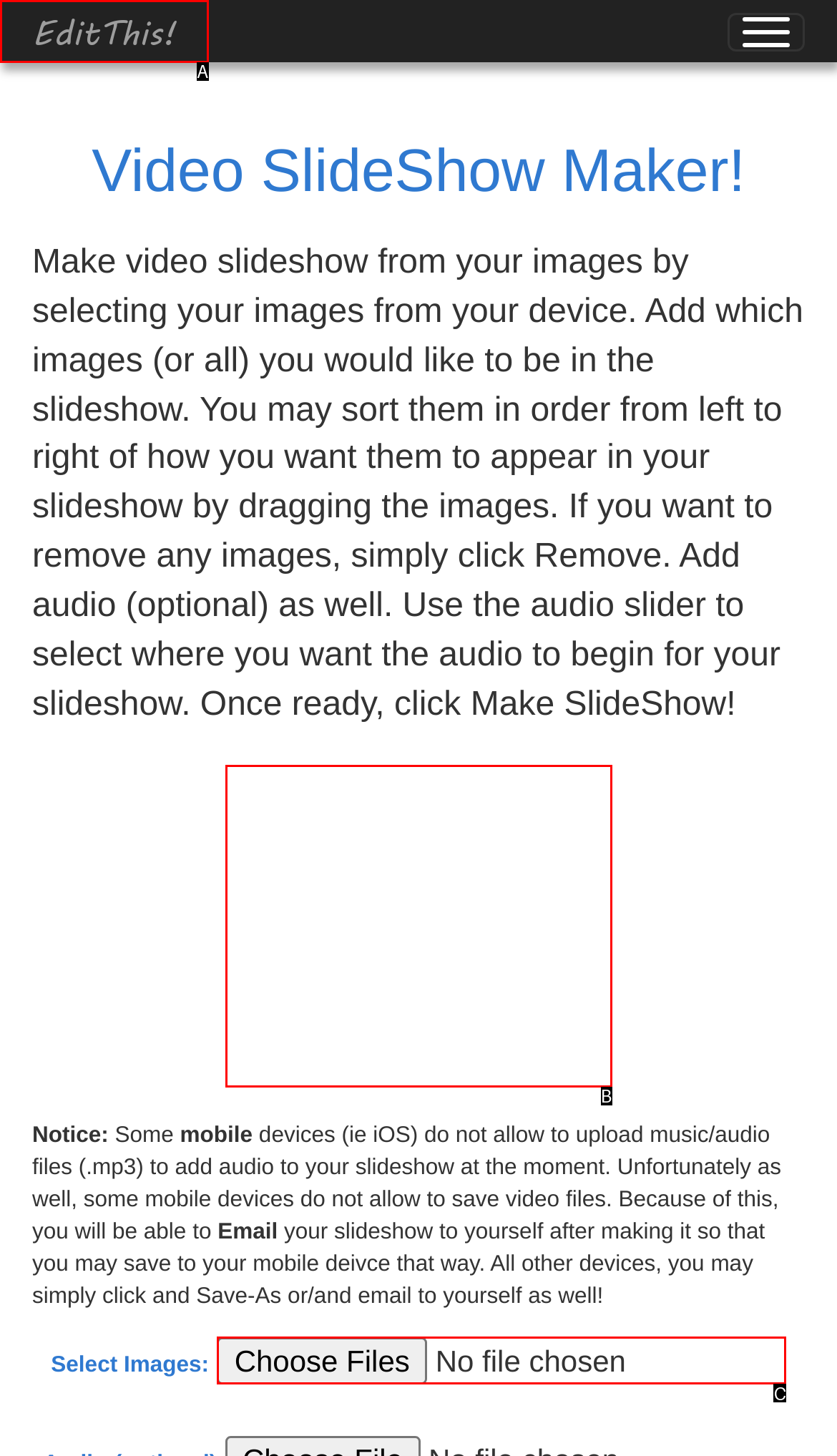From the given choices, indicate the option that best matches: parent_node: Select Images: name="slideImages[]"
State the letter of the chosen option directly.

C